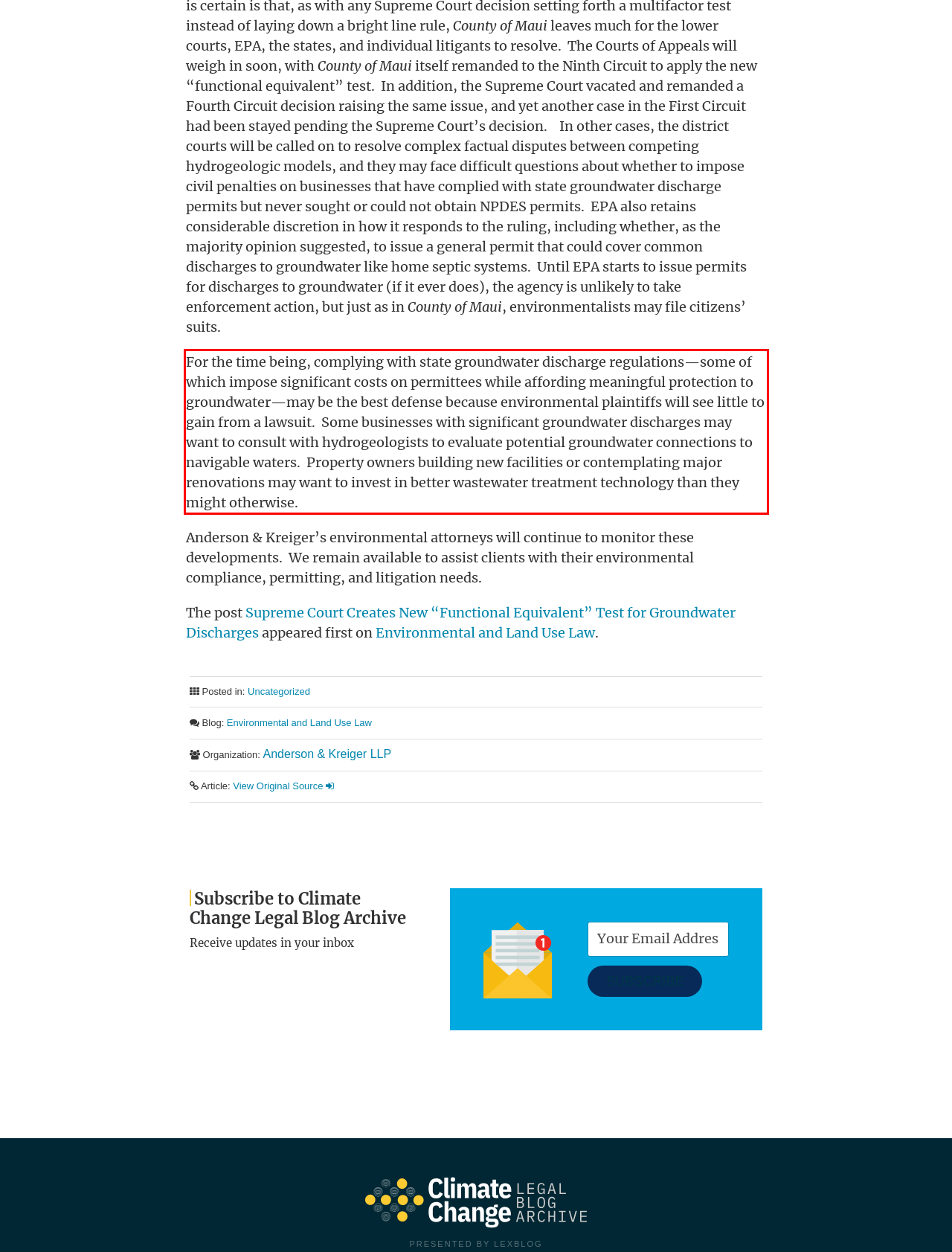You are provided with a screenshot of a webpage that includes a red bounding box. Extract and generate the text content found within the red bounding box.

For the time being, complying with state groundwater discharge regulations—some of which impose significant costs on permittees while affording meaningful protection to groundwater—may be the best defense because environmental plaintiffs will see little to gain from a lawsuit. Some businesses with significant groundwater discharges may want to consult with hydrogeologists to evaluate potential groundwater connections to navigable waters. Property owners building new facilities or contemplating major renovations may want to invest in better wastewater treatment technology than they might otherwise.